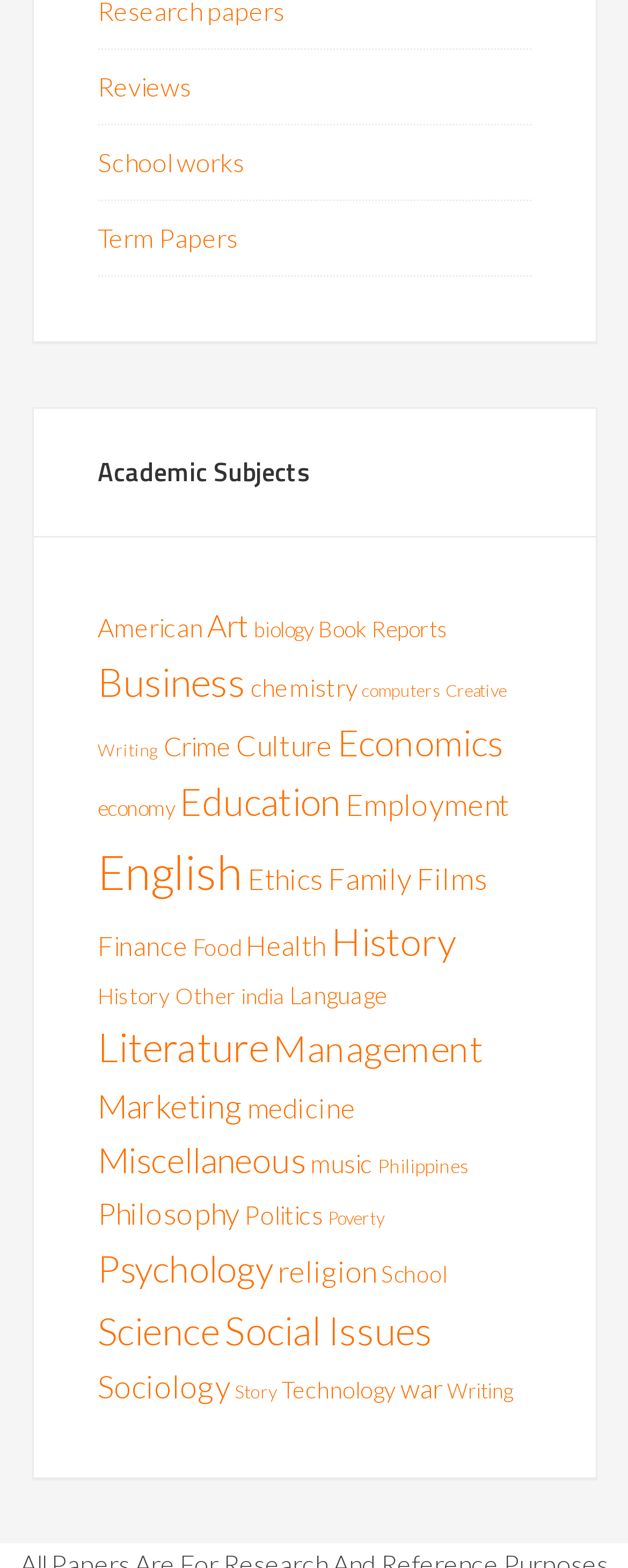Determine the bounding box coordinates of the section to be clicked to follow the instruction: "Click on 'Reviews'". The coordinates should be given as four float numbers between 0 and 1, formatted as [left, top, right, bottom].

[0.155, 0.045, 0.304, 0.064]